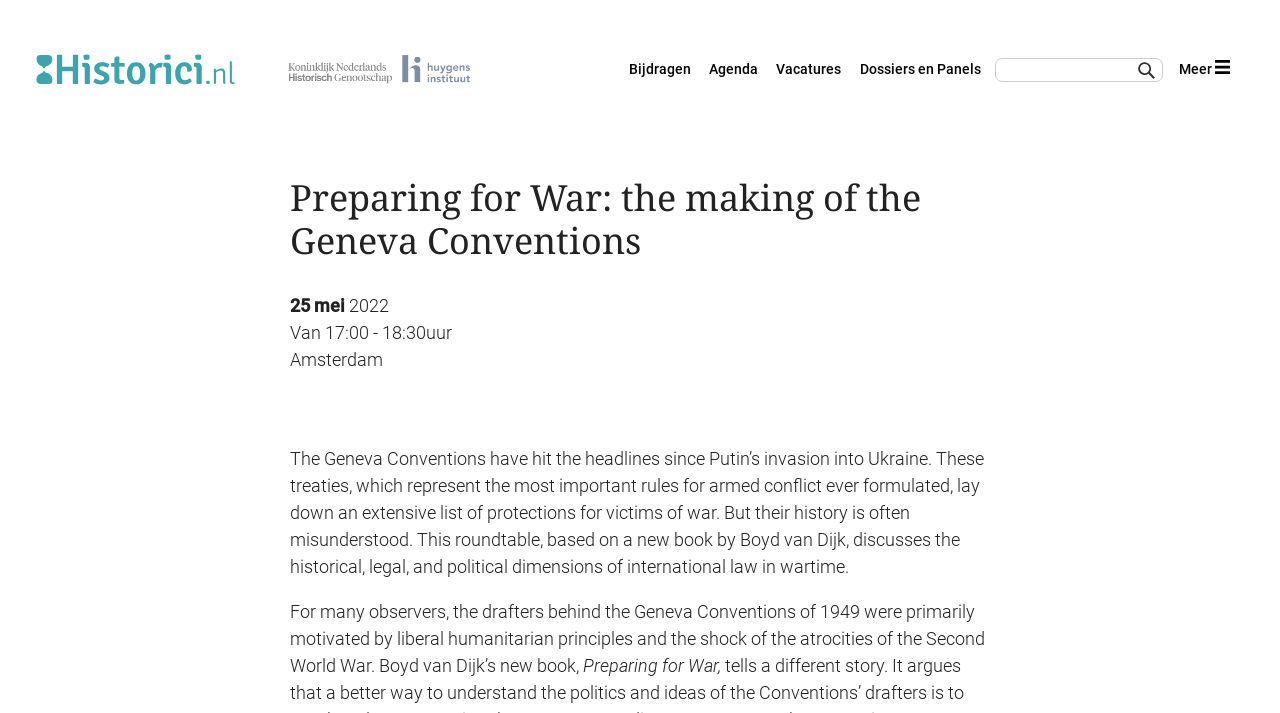What is the name of the website?
Carefully analyze the image and provide a detailed answer to the question.

The name of the website can be found in the top-left corner of the webpage, where it is written as 'Historici.nl' and also has an image with the same name.